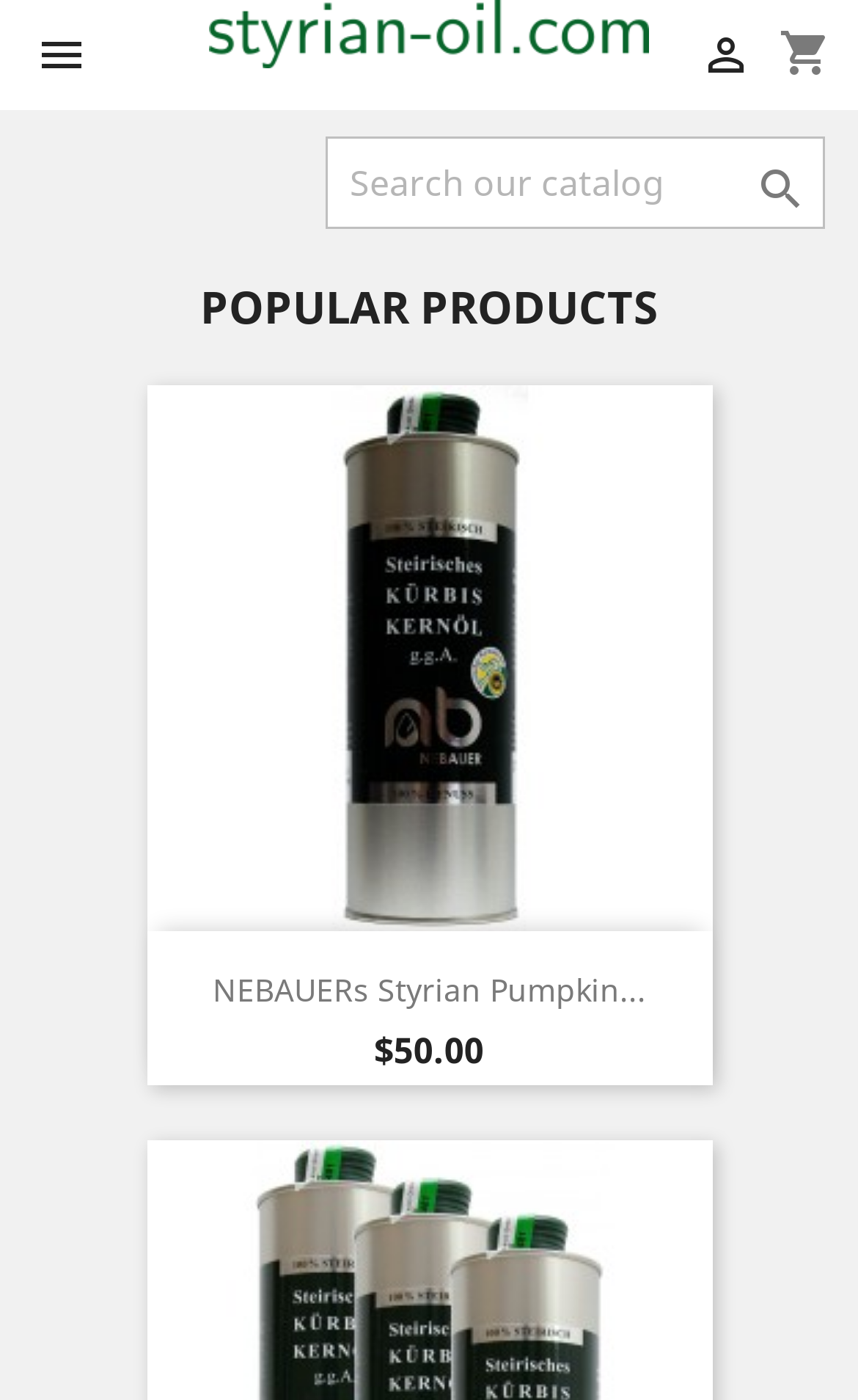Given the description of the UI element: " Sign in", predict the bounding box coordinates in the form of [left, top, right, bottom], with each value being a float between 0 and 1.

[0.815, 0.022, 0.877, 0.057]